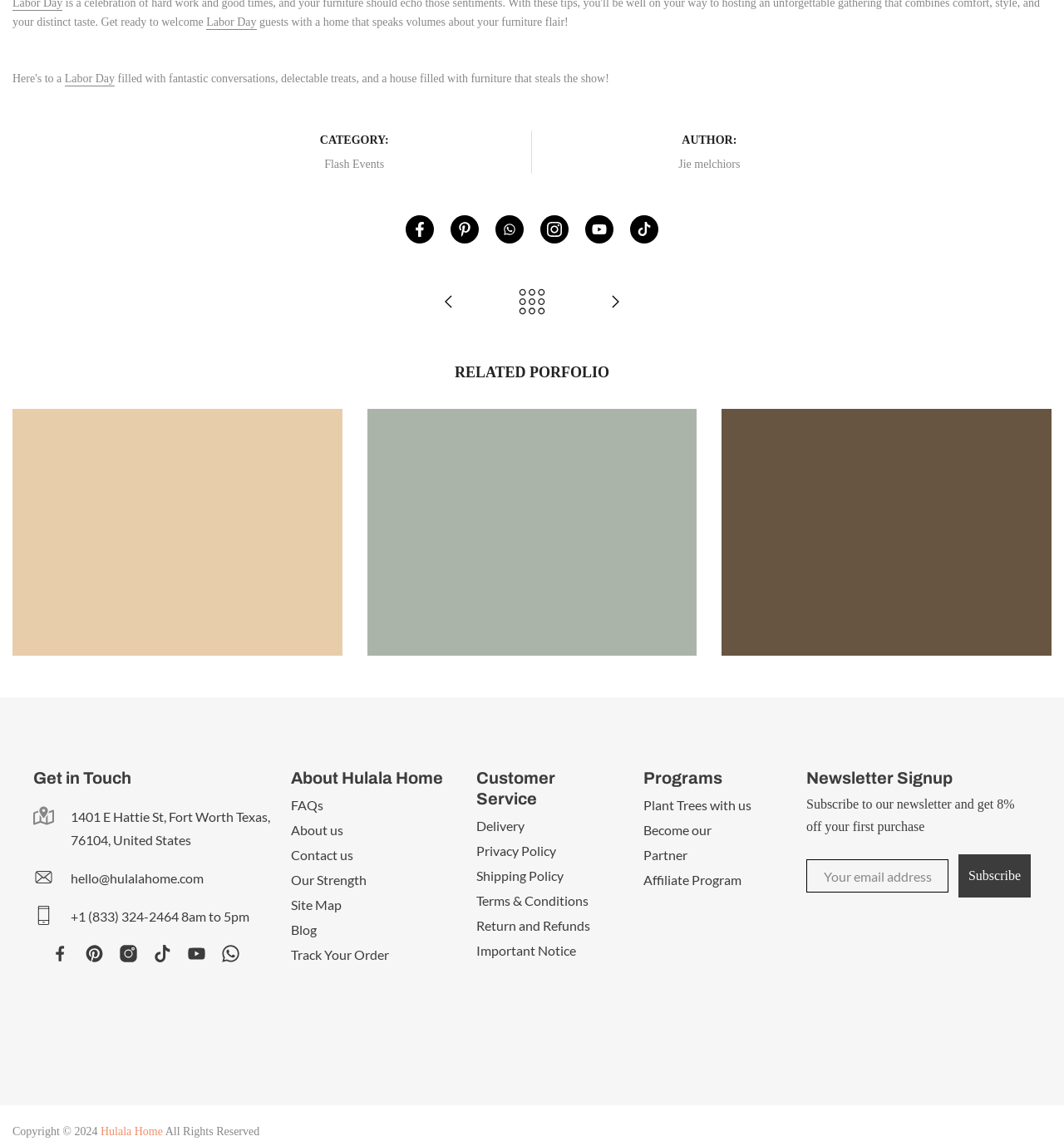Please find the bounding box coordinates of the element's region to be clicked to carry out this instruction: "Share on Facebook".

[0.381, 0.188, 0.408, 0.213]